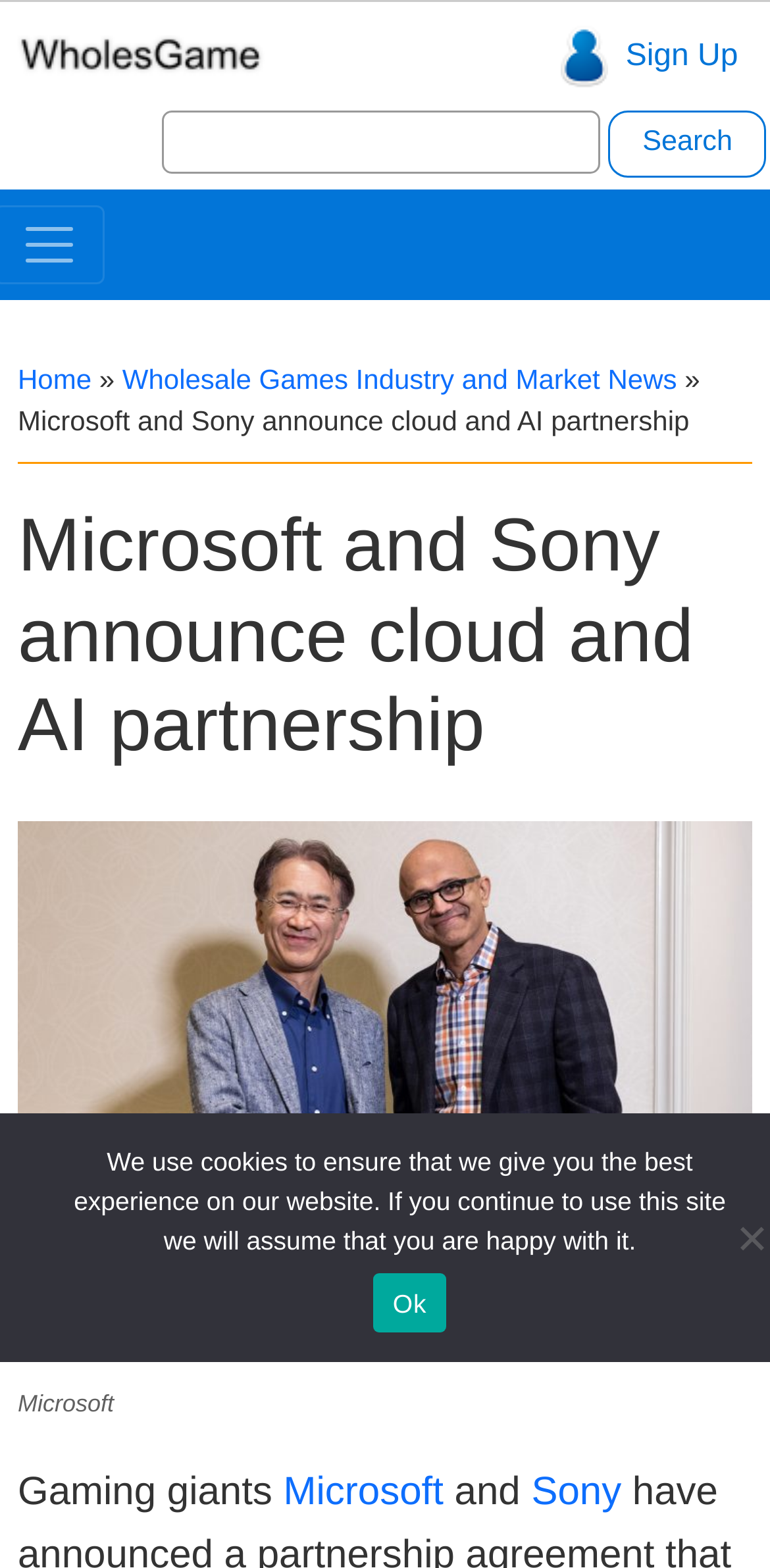Please find the bounding box coordinates of the element that you should click to achieve the following instruction: "Go to Wholesale Games Industry and Market News". The coordinates should be presented as four float numbers between 0 and 1: [left, top, right, bottom].

[0.159, 0.232, 0.879, 0.252]